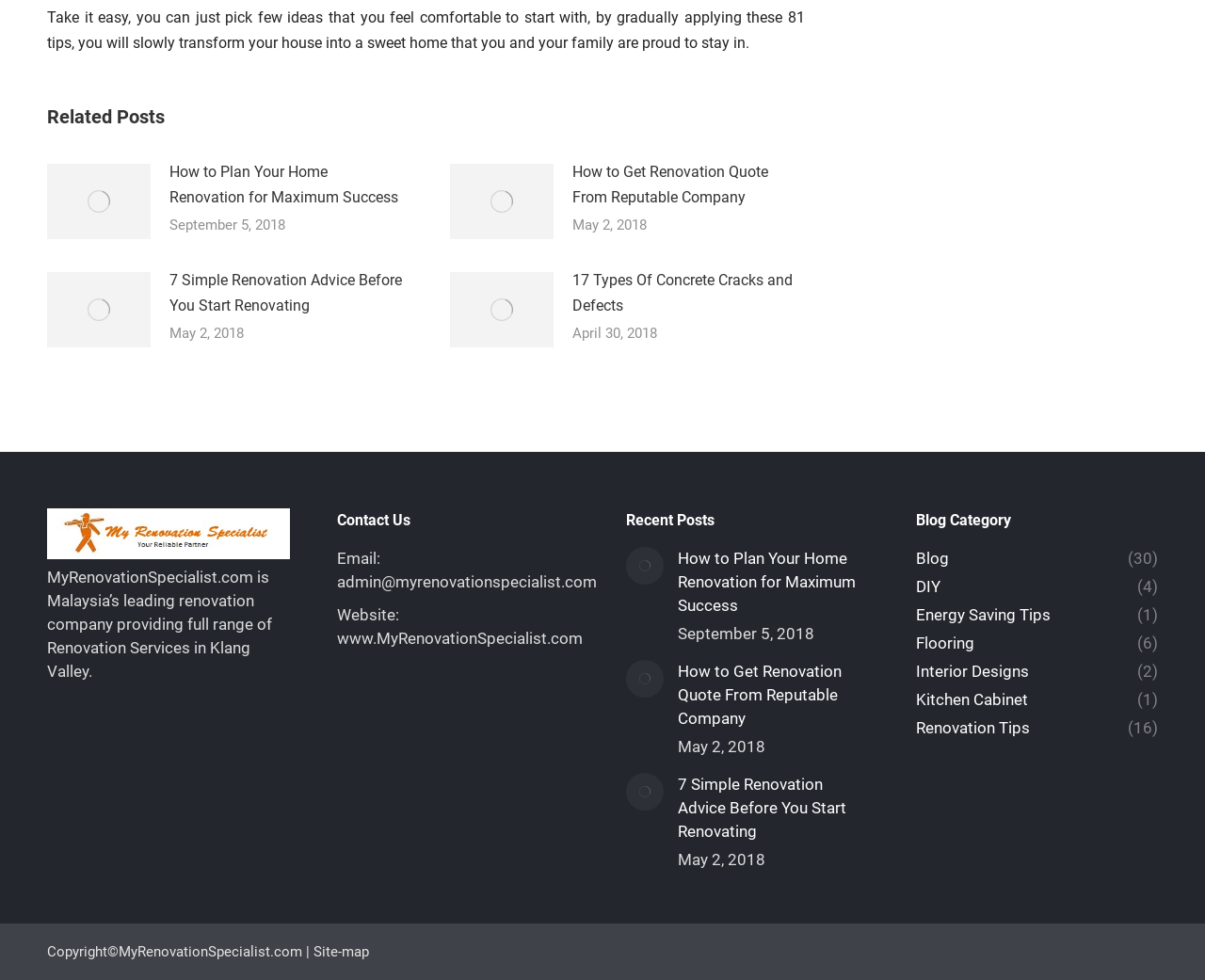What is the contact email of the company?
Provide an in-depth and detailed answer to the question.

The contact email of the company can be found in the static text element at the bottom of the webpage, which states 'Email: admin@myrenovationspecialist.com'.